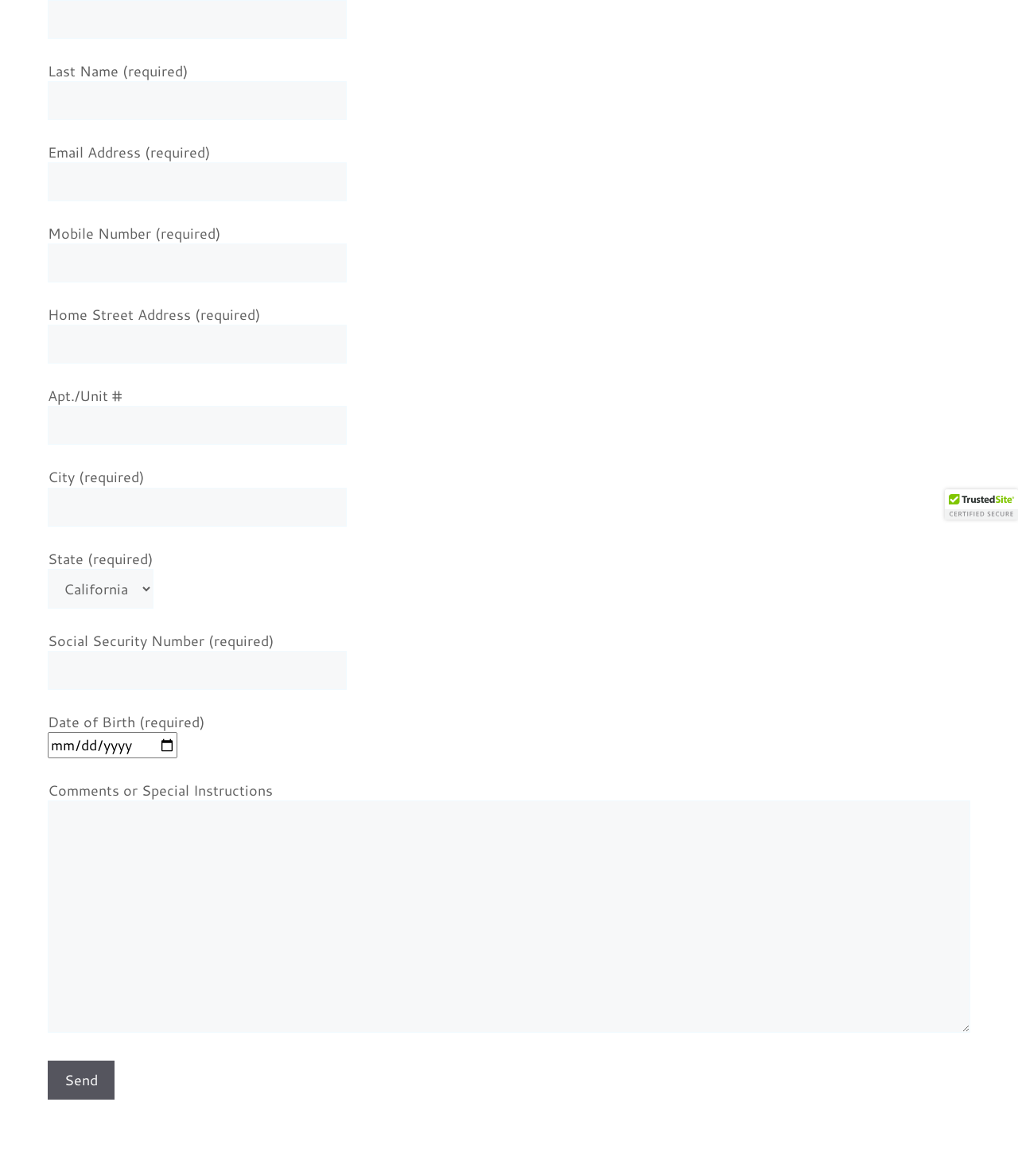Find the bounding box coordinates for the HTML element described in this sentence: "name="text-562"". Provide the coordinates as four float numbers between 0 and 1, in the format [left, top, right, bottom].

[0.047, 0.276, 0.341, 0.309]